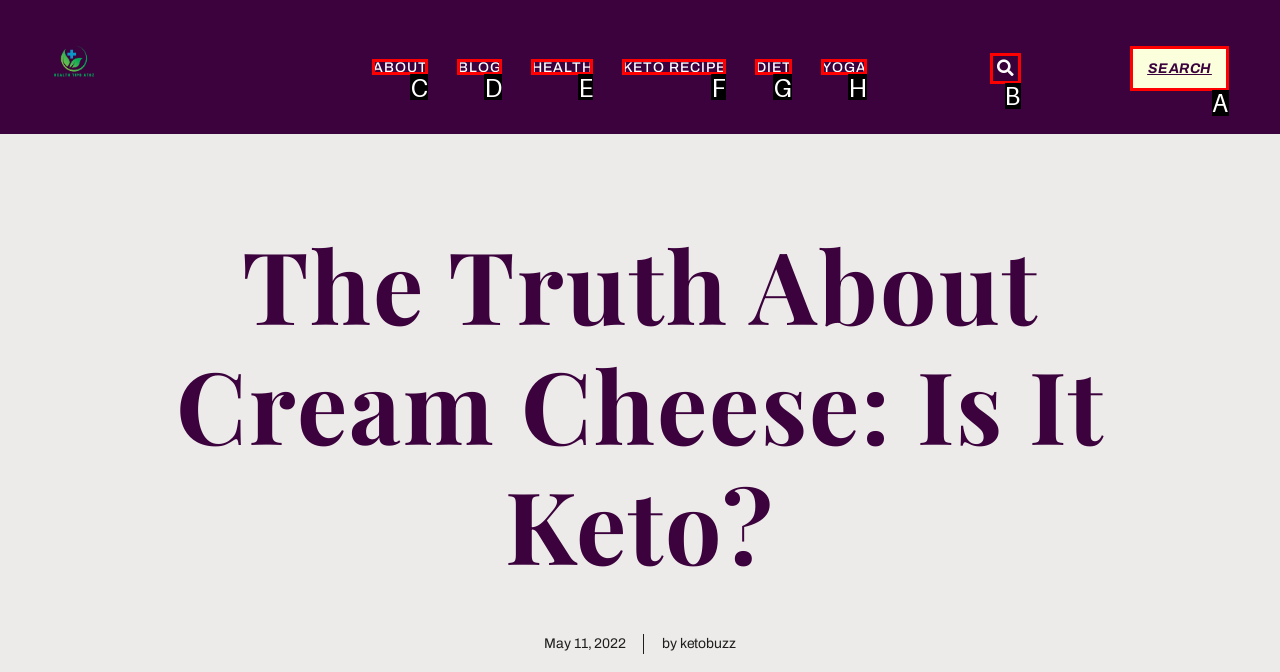From the given choices, determine which HTML element aligns with the description: Keto Recipe Respond with the letter of the appropriate option.

F